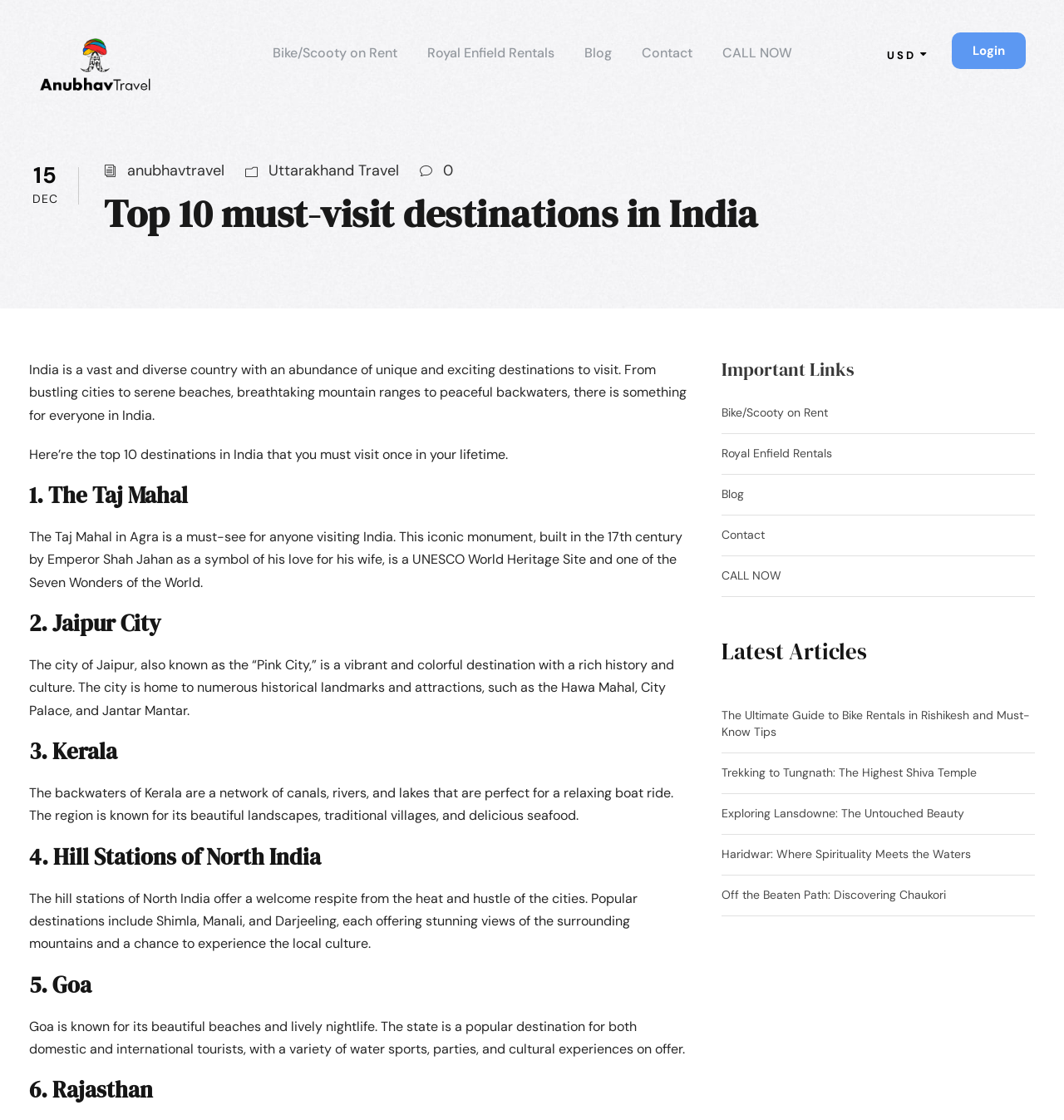What is the name of the city also known as the 'Pink City'?
Please provide a detailed and comprehensive answer to the question.

The city of Jaipur is also known as the 'Pink City', which is a vibrant and colorful destination with a rich history and culture, home to numerous historical landmarks and attractions.